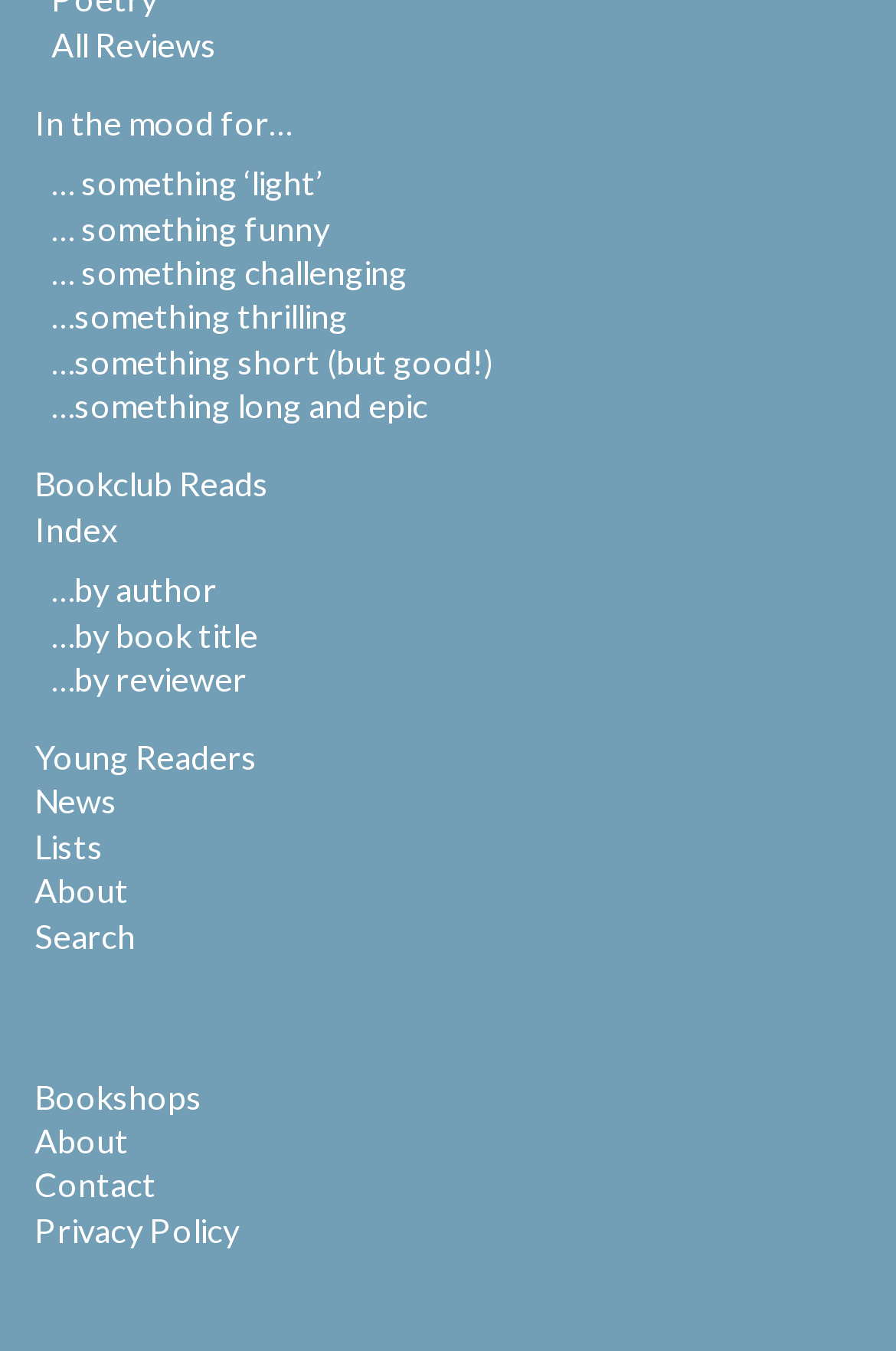Determine the bounding box coordinates in the format (top-left x, top-left y, bottom-right x, bottom-right y). Ensure all values are floating point numbers between 0 and 1. Identify the bounding box of the UI element described by: … something challenging

[0.057, 0.187, 0.454, 0.218]